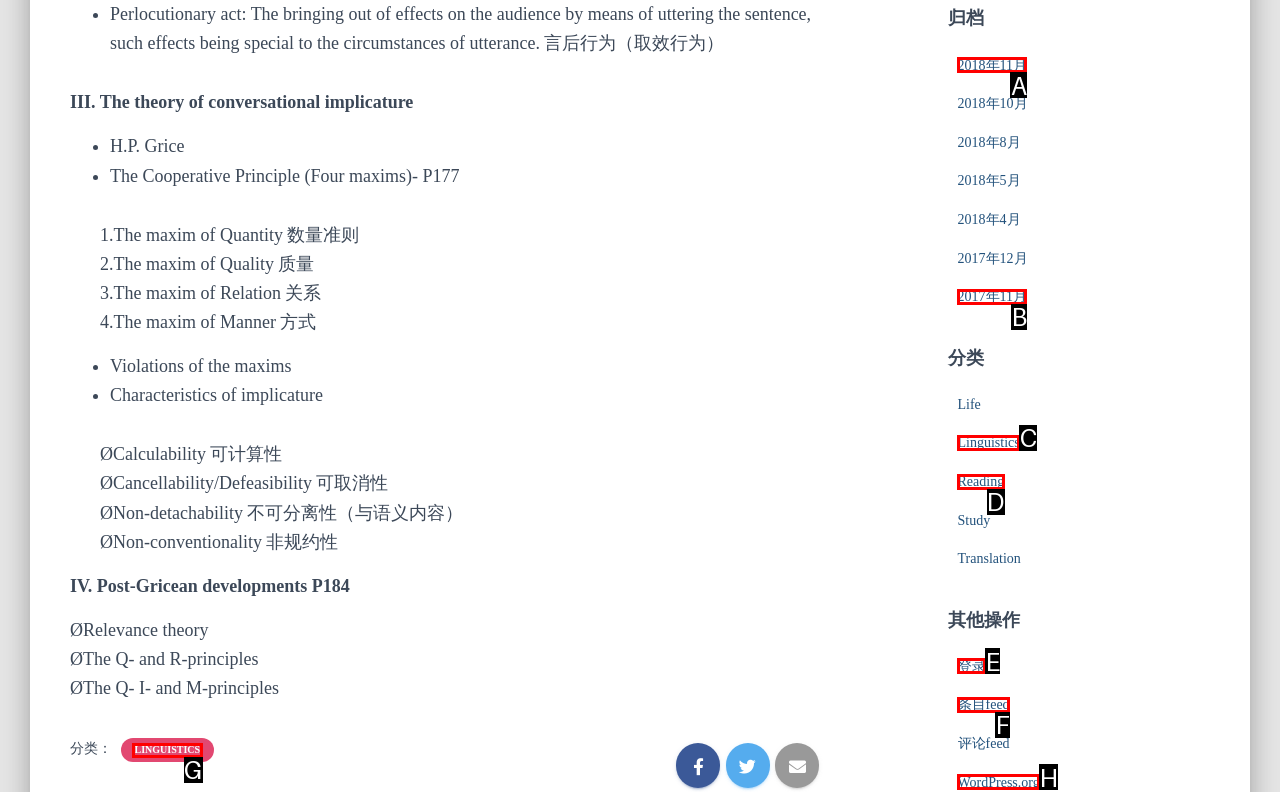Select the HTML element that needs to be clicked to carry out the task: Login to the website
Provide the letter of the correct option.

E